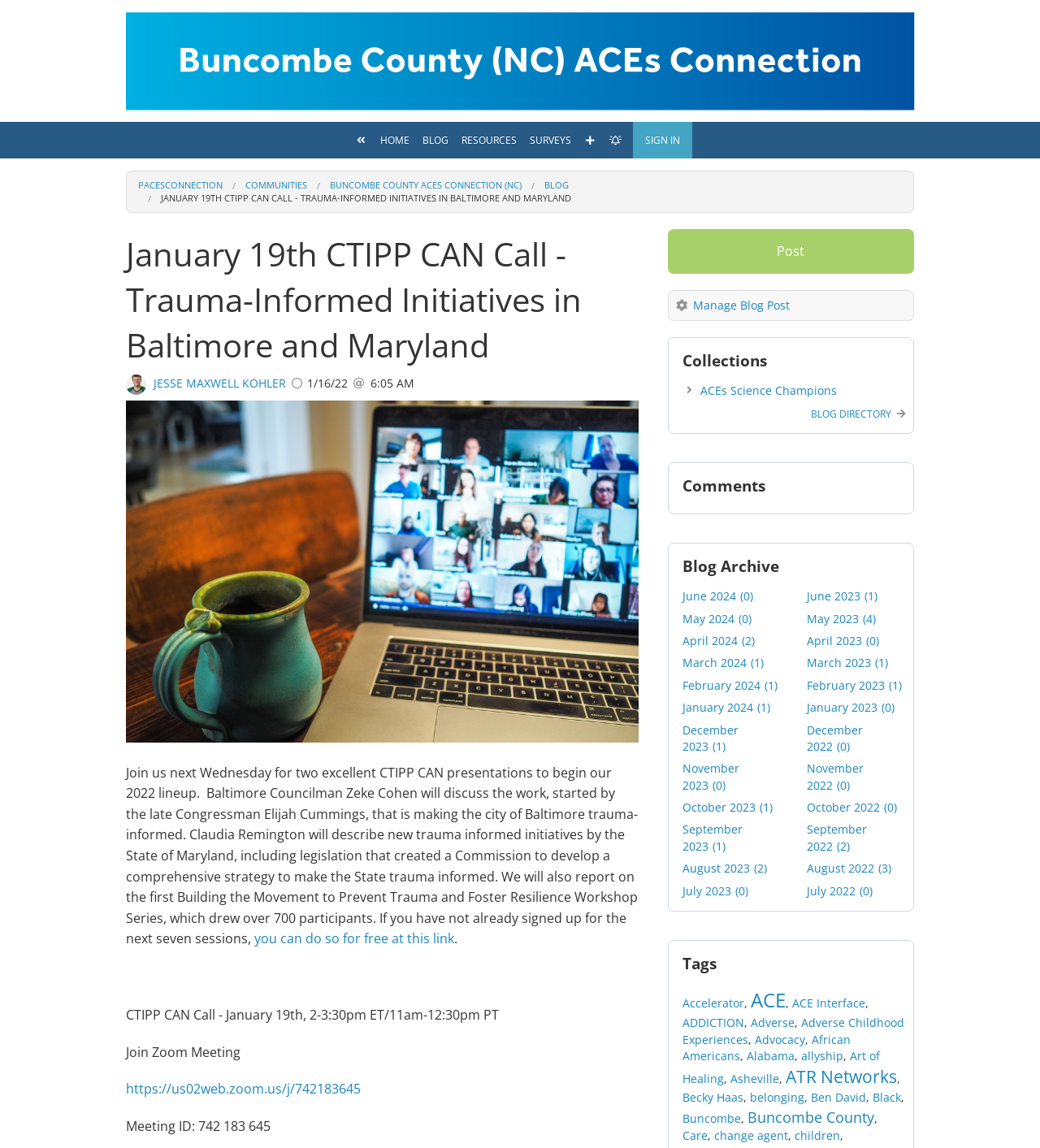Indicate the bounding box coordinates of the clickable region to achieve the following instruction: "Click on the 'HOME' link."

[0.359, 0.106, 0.4, 0.138]